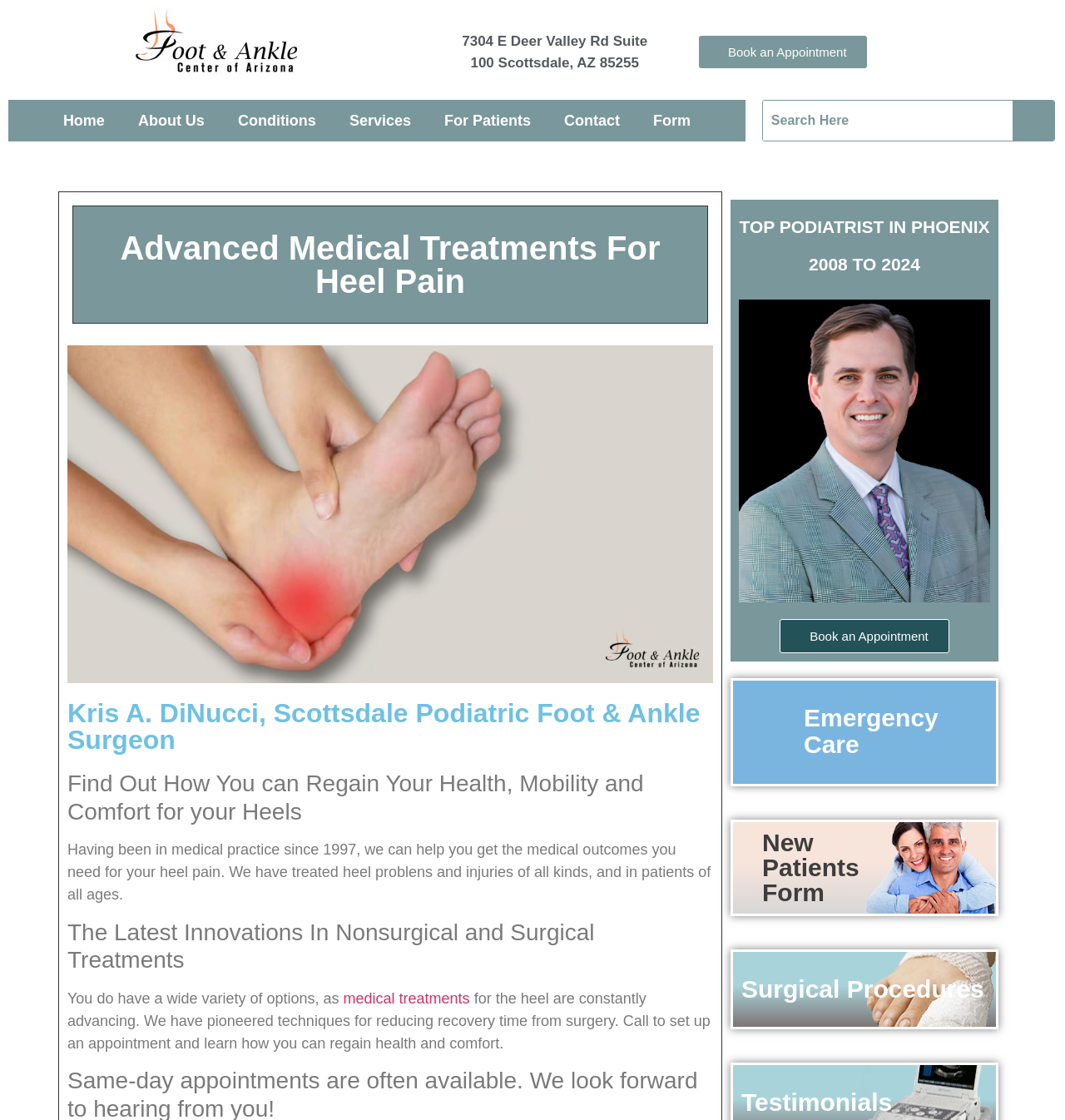Please provide the bounding box coordinates for the element that needs to be clicked to perform the instruction: "Click the About Us link". The coordinates must consist of four float numbers between 0 and 1, formatted as [left, top, right, bottom].

[0.13, 0.1, 0.192, 0.115]